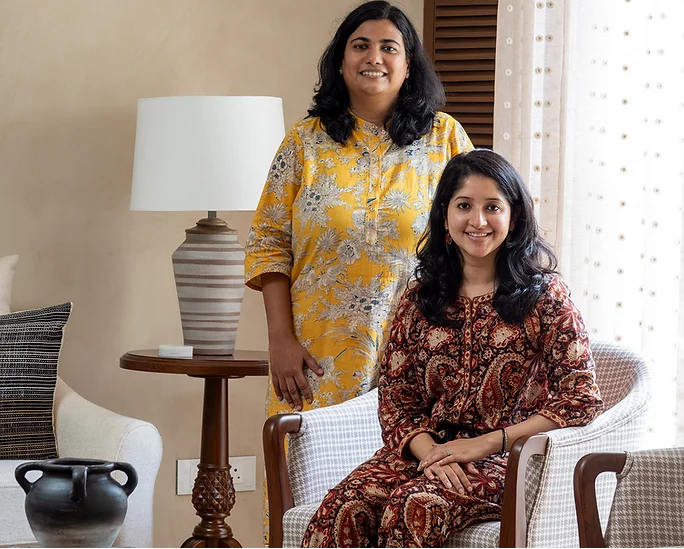What type of ambiance does the space have?
Look at the screenshot and respond with one word or a short phrase.

Contemporary yet cozy